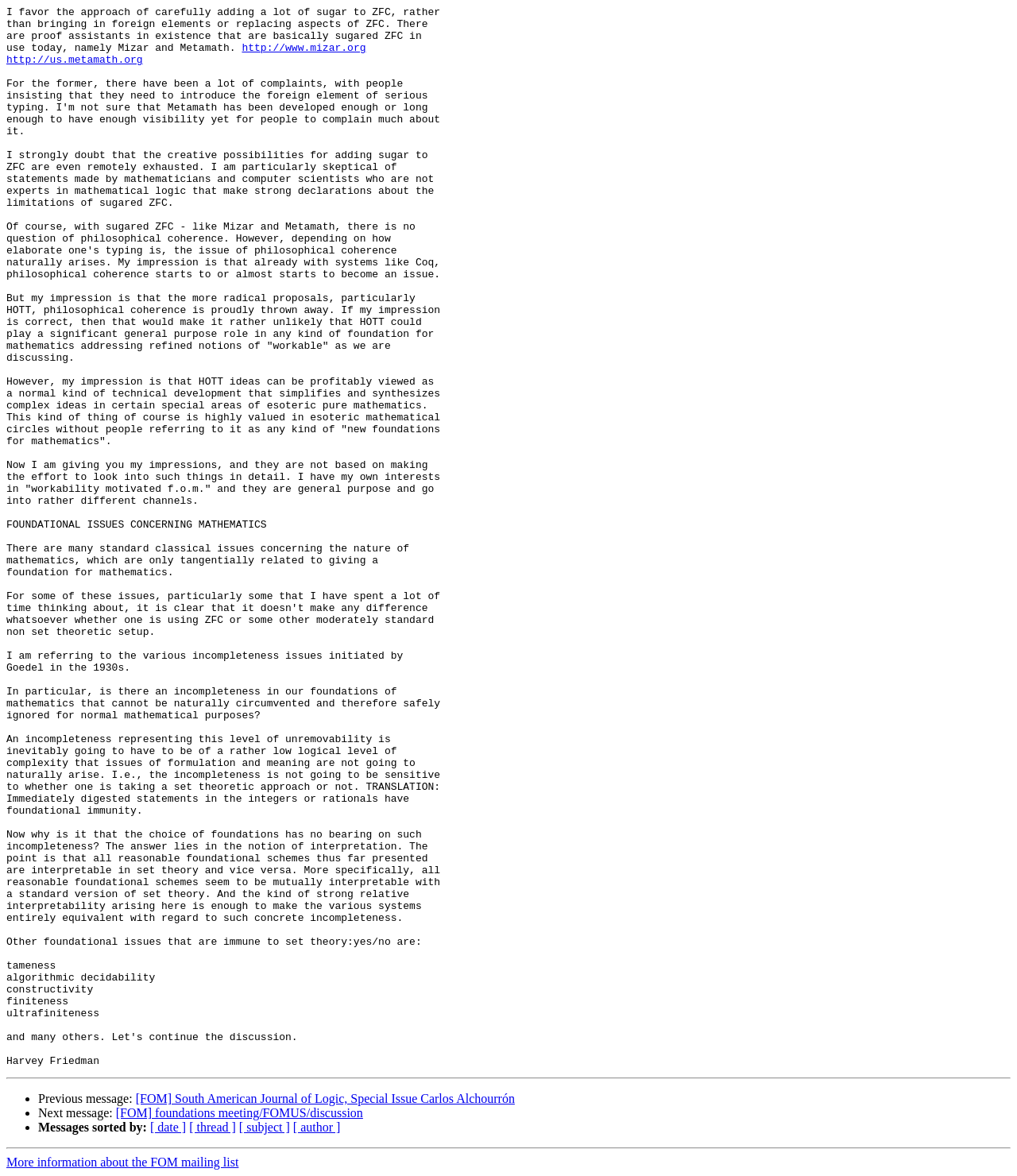What is the meaning of 'FOM' in the links?
Using the image as a reference, deliver a detailed and thorough answer to the question.

Based on the context of the webpage, 'FOM' likely stands for 'Foundations of Mathematics', which is a relevant topic given the discussion about mathematical foundations on the webpage.